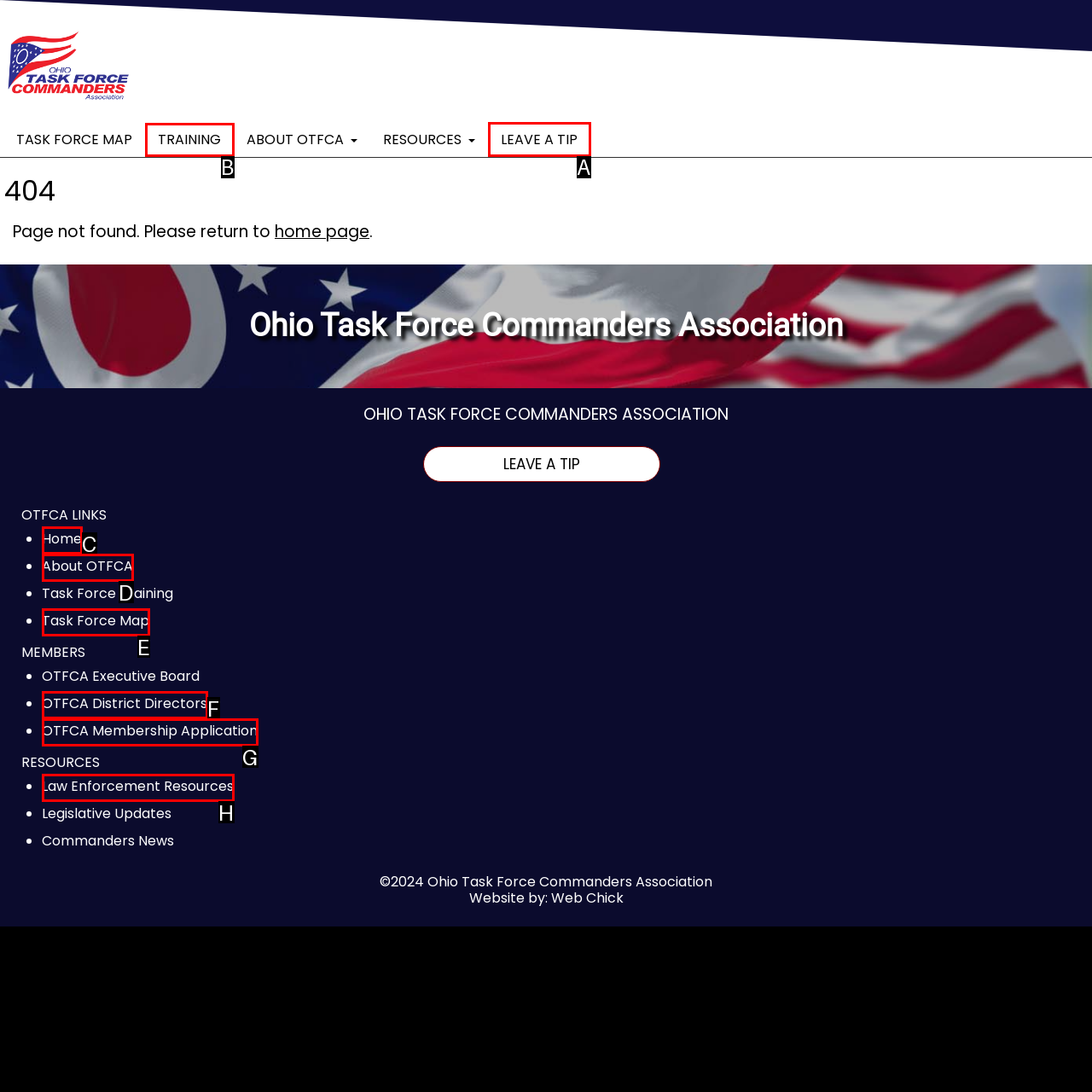Point out the specific HTML element to click to complete this task: Click the LEAVE A TIP link Reply with the letter of the chosen option.

A